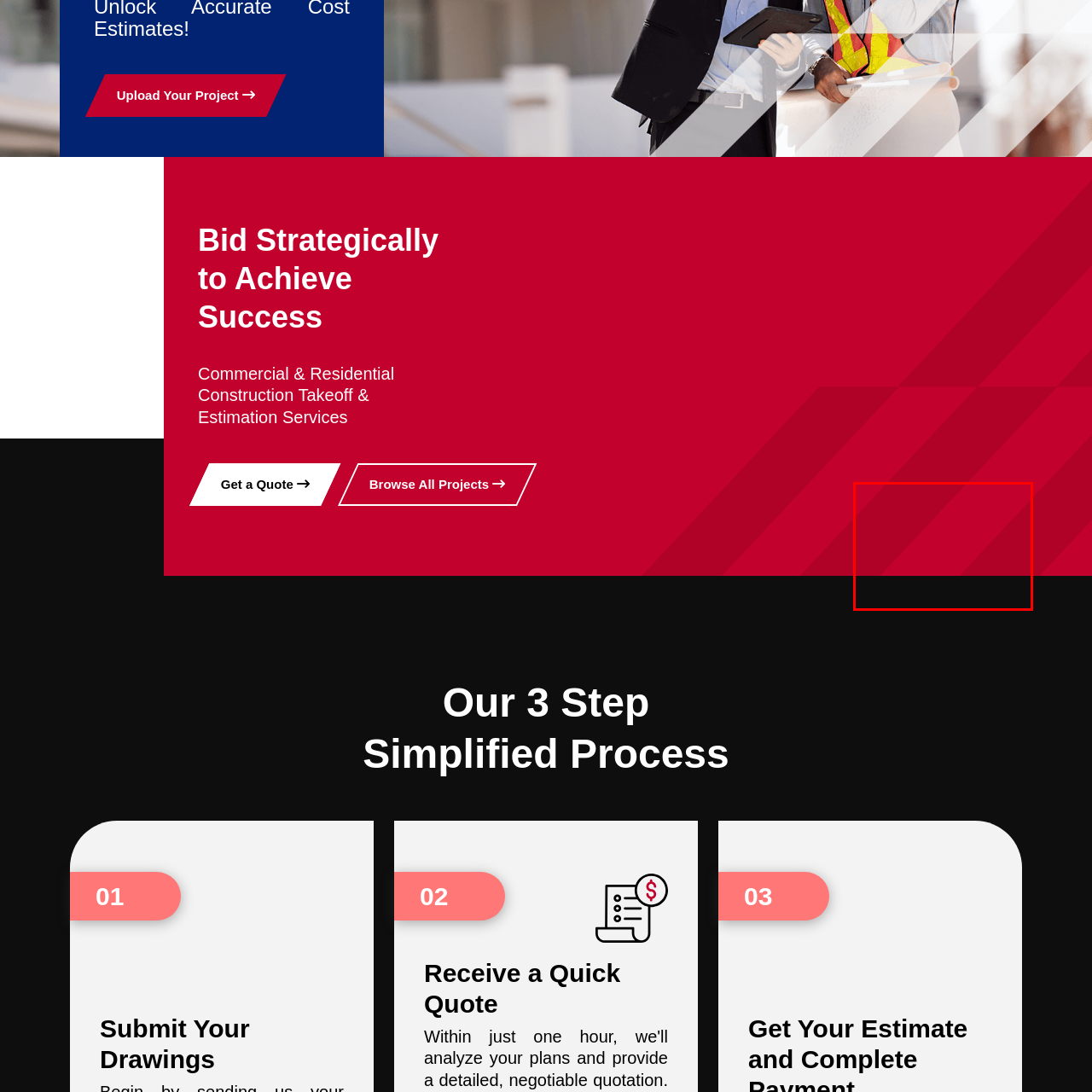Observe the image inside the red bounding box and respond to the question with a single word or phrase:
What is the purpose of the vibrant colors and design?

To capture attention and convey urgency and professionalism